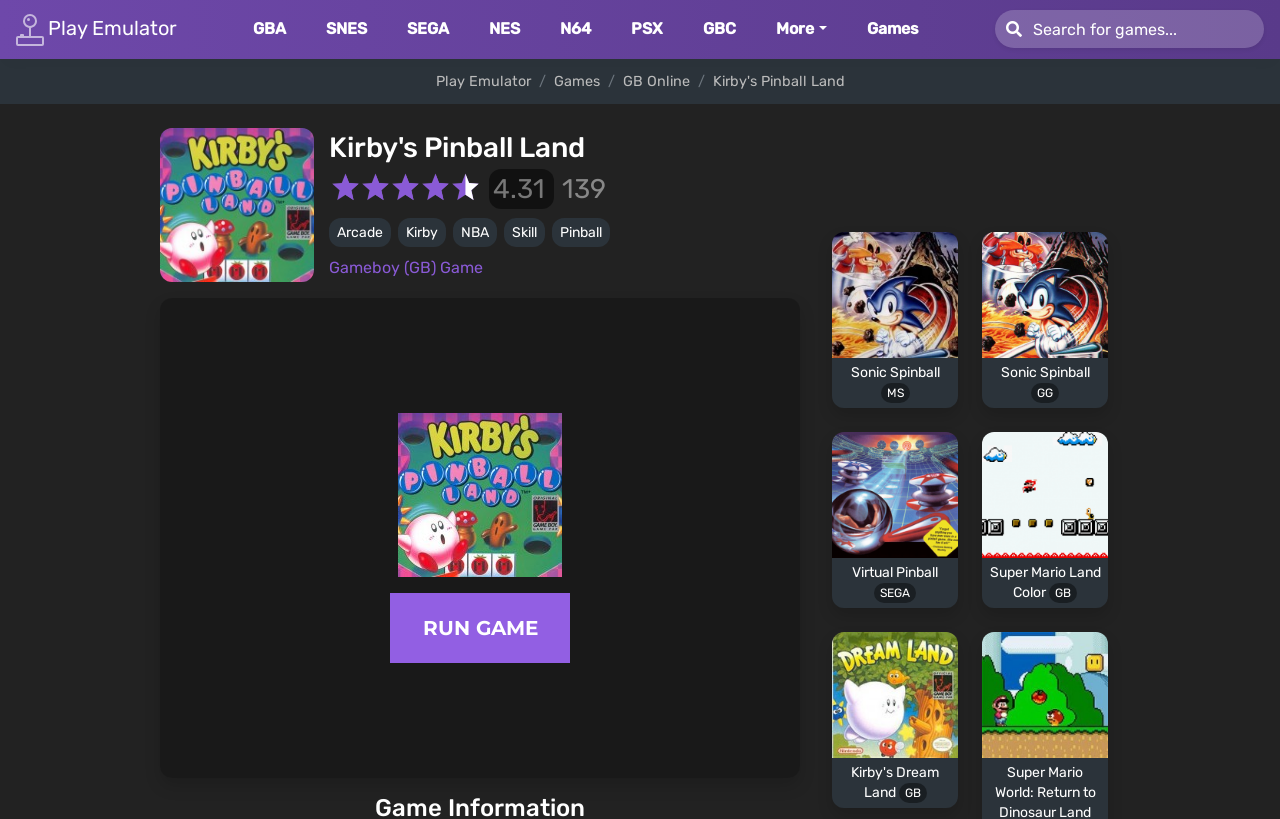What type of console is the game for?
Provide a detailed and well-explained answer to the question.

The type of console the game is for can be determined by looking at the link element with the text 'Gameboy (GB) Game' which is located below the game title.